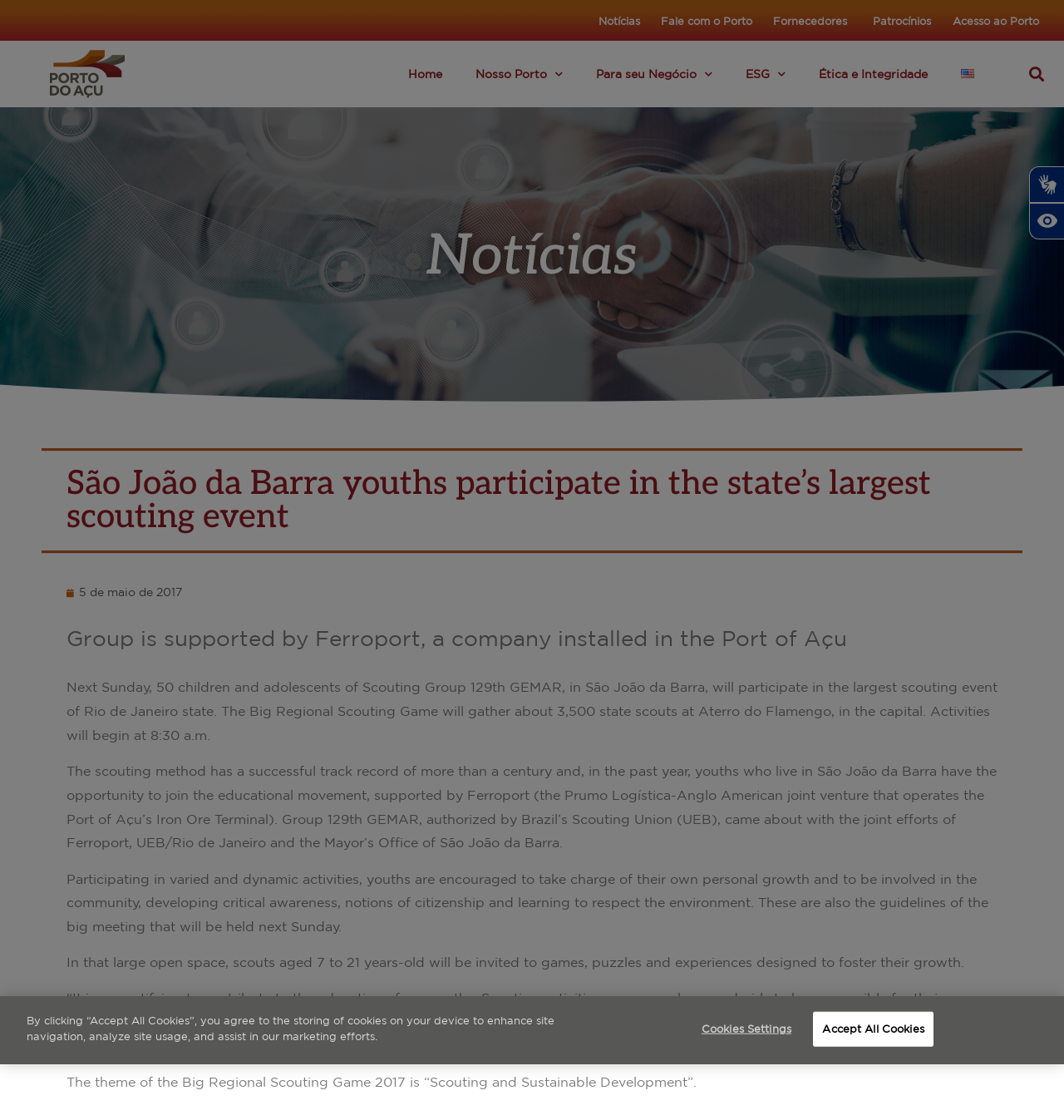Specify the bounding box coordinates of the area that needs to be clicked to achieve the following instruction: "Click the 'hair salon' link".

None